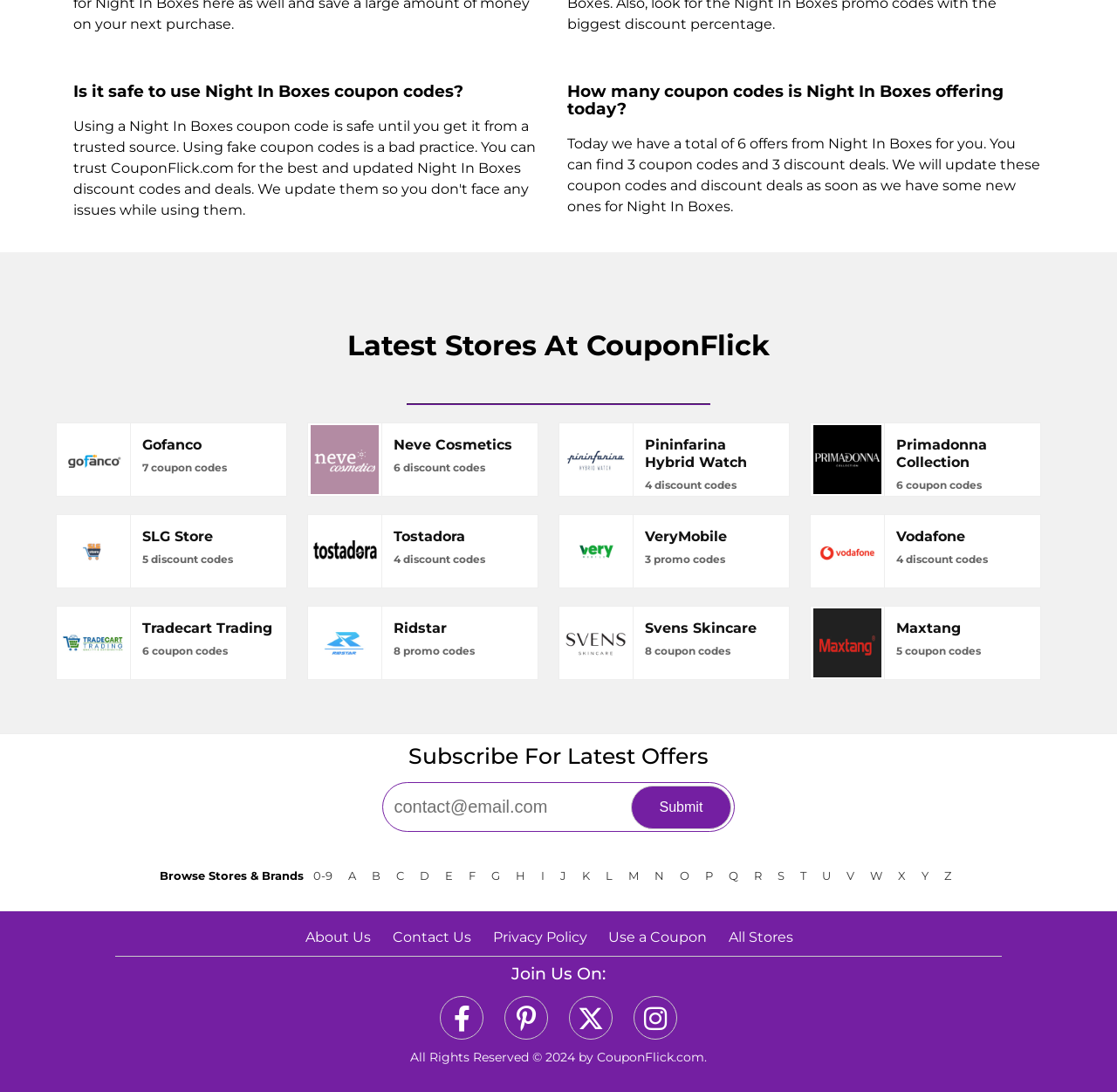Please identify the bounding box coordinates of the clickable region that I should interact with to perform the following instruction: "Submit the email address". The coordinates should be expressed as four float numbers between 0 and 1, i.e., [left, top, right, bottom].

[0.565, 0.719, 0.654, 0.759]